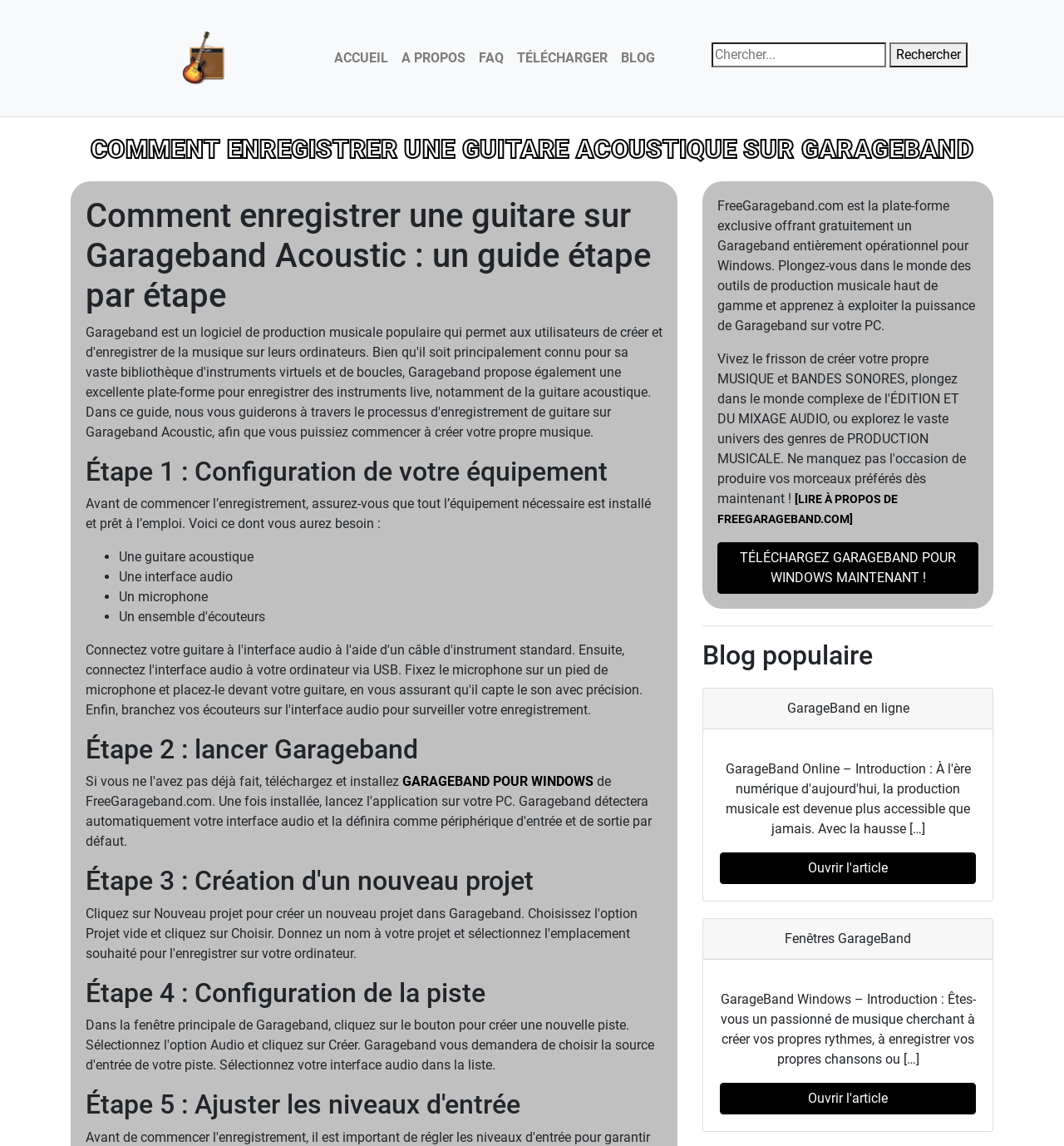Determine and generate the text content of the webpage's headline.

COMMENT ENREGISTRER UNE GUITARE ACOUSTIQUE SUR GARAGEBAND